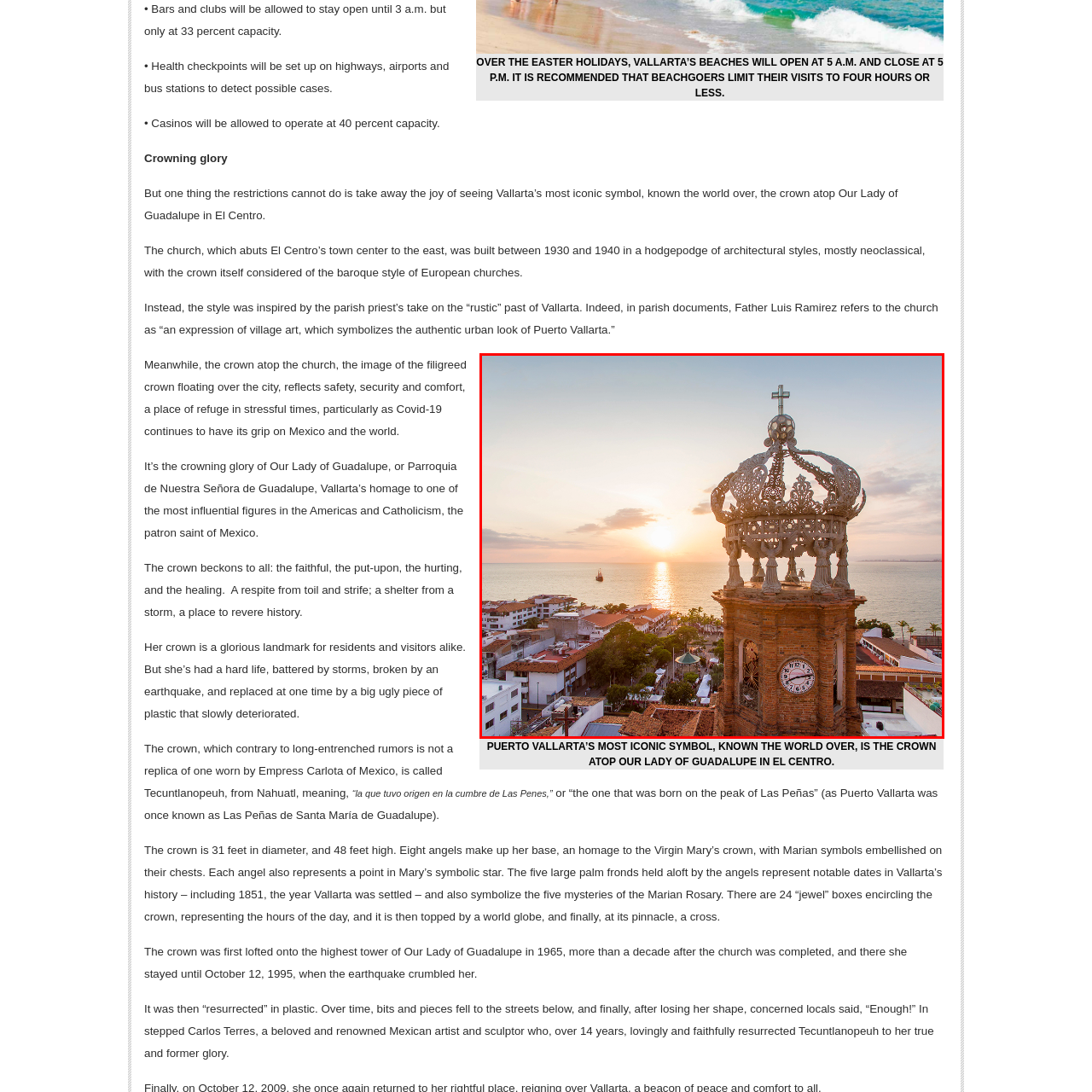What does the intricate filigreed crown symbolize?
Assess the image contained within the red bounding box and give a detailed answer based on the visual elements present in the image.

According to the caption, the intricate filigreed crown rising prominently against a beautiful sunset symbolizes safety and refuge, embodying the spirit of the community.